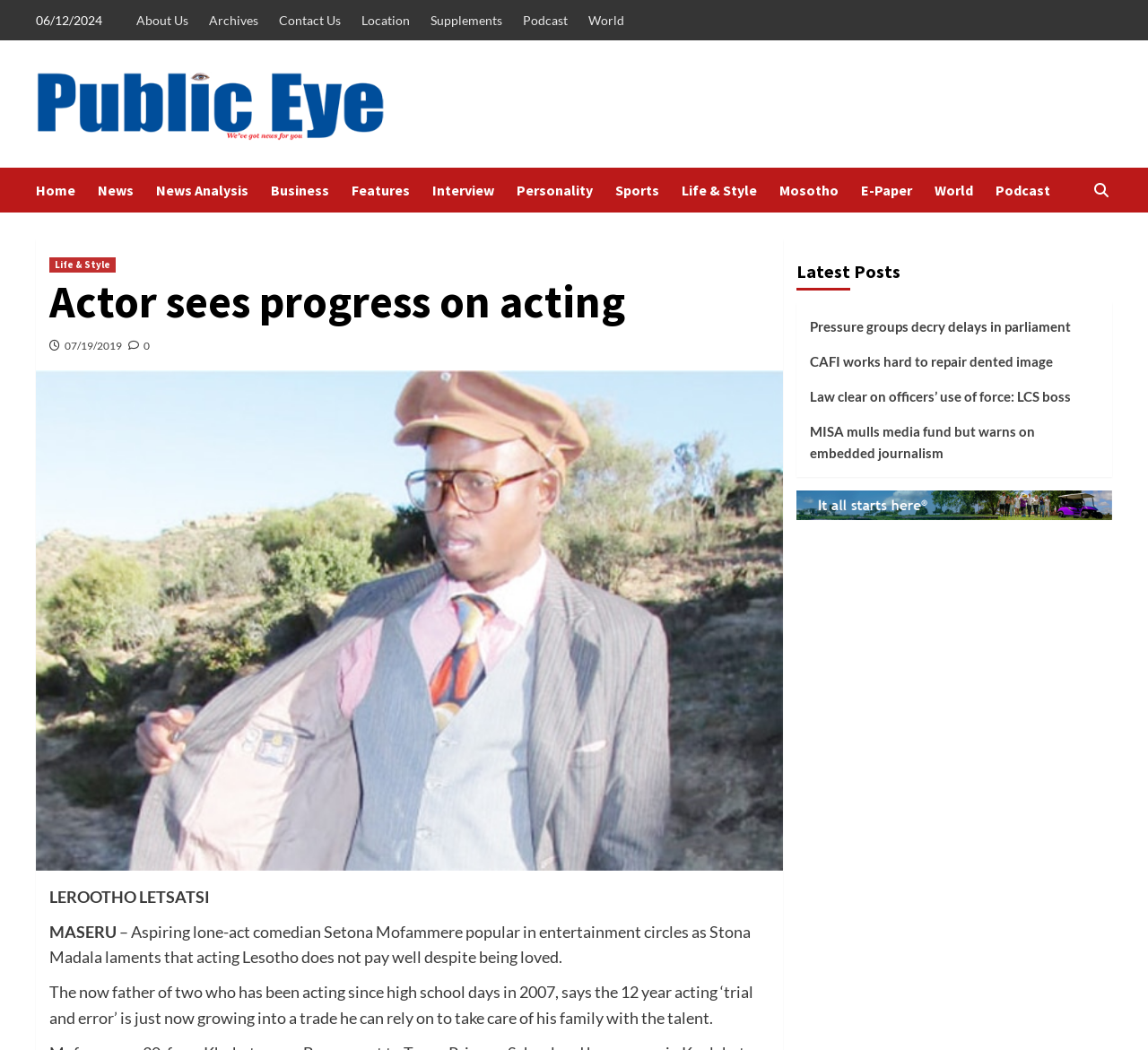What is the category of the latest post 'Pressure groups decry delays in parliament'?
Answer the question with as much detail as you can, using the image as a reference.

I found the latest post 'Pressure groups decry delays in parliament' in the 'Latest Posts' section, which is likely to be a news category based on the context of the webpage.